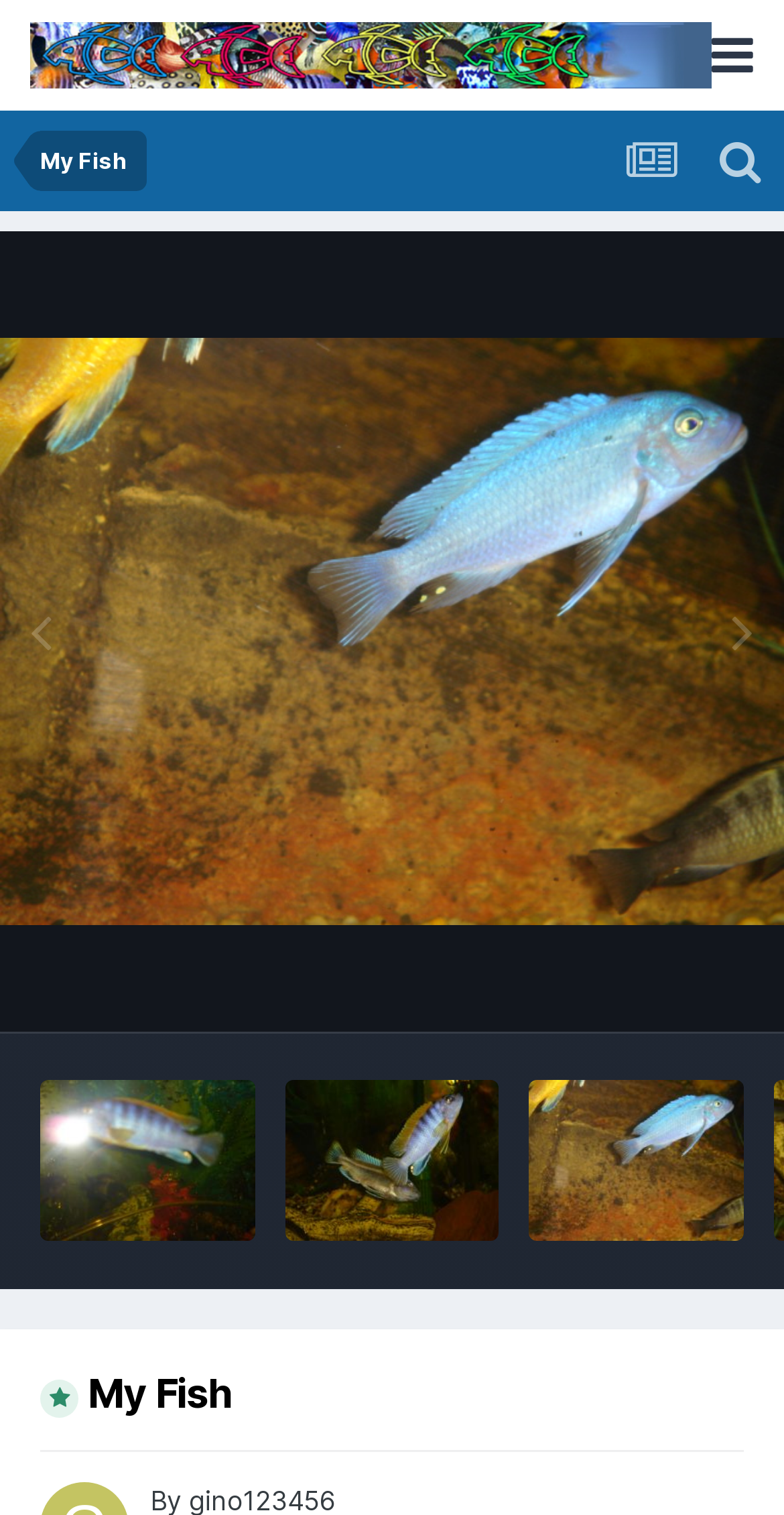Describe all visible elements and their arrangement on the webpage.

This webpage appears to be a personal album or gallery showcasing the owner's fish, with some images available for sale. At the top left, there is a link to the "Australian Cichlid Enthusiasts Forums" with an accompanying image of the forum's logo. Next to it, there is a link to "My Fish" and another link with a search icon. On the top right, there are links with icons for user profile and settings.

Below the top navigation, there is a large table or grid layout that occupies most of the page. Within this layout, there are multiple sections, each containing a link with an accompanying image. The first section has a link to "My Fish" with an image, followed by a link to "Image Tools" with an icon. There are then three sections with links to "more fish", "F/S Hongis", and "fish", each with an image.

At the bottom of the page, there is a heading with an icon that says "My Fish", followed by a generic element labeled "Featured". Below this, there is a horizontal separator line.

Overall, the webpage has a simple and organized structure, with a focus on showcasing the owner's fish through images and providing links to related content.